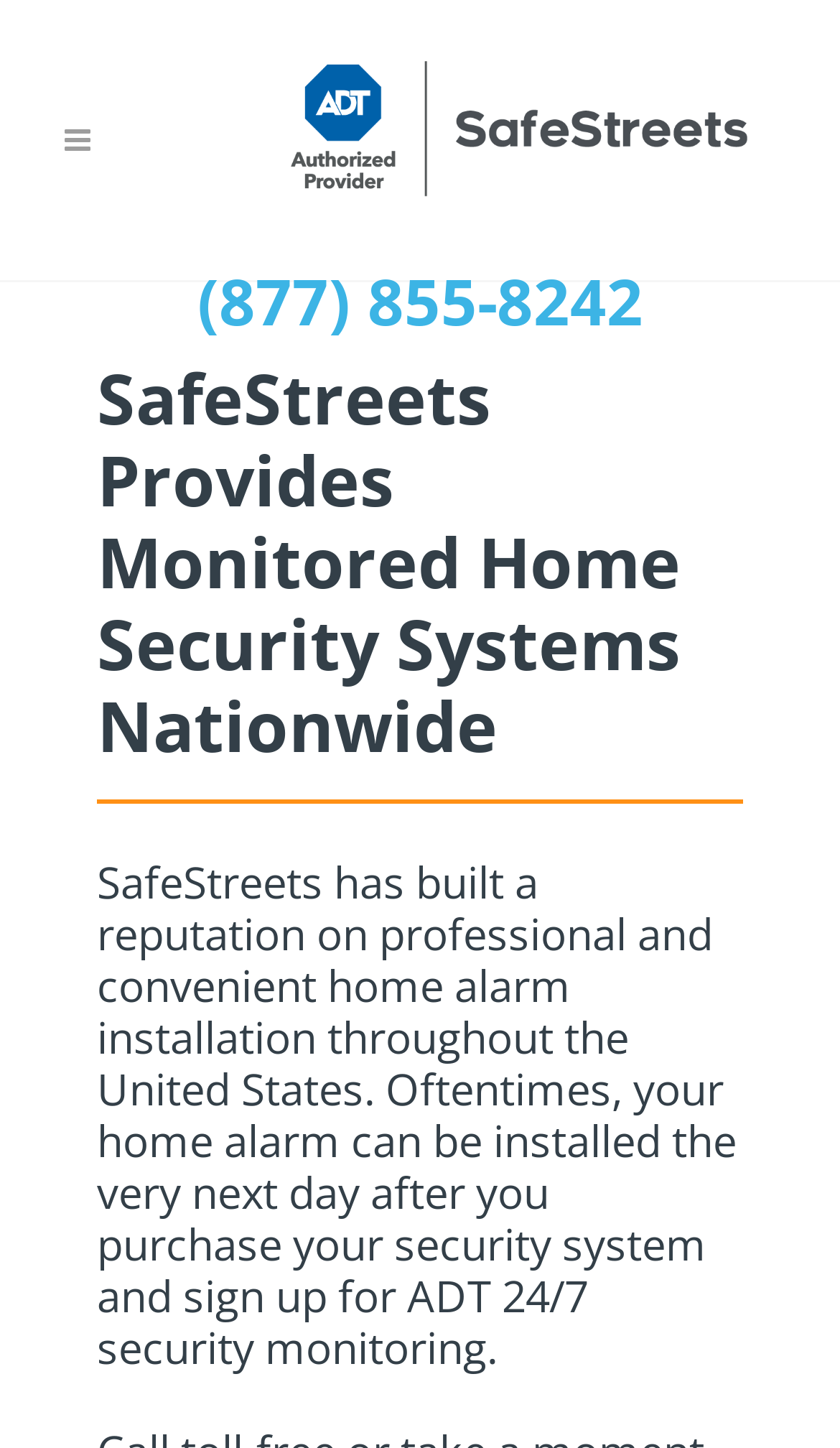Please specify the bounding box coordinates in the format (top-left x, top-left y, bottom-right x, bottom-right y), with values ranging from 0 to 1. Identify the bounding box for the UI component described as follows: Wireless Home Security Equipment

[0.077, 0.403, 0.923, 0.472]